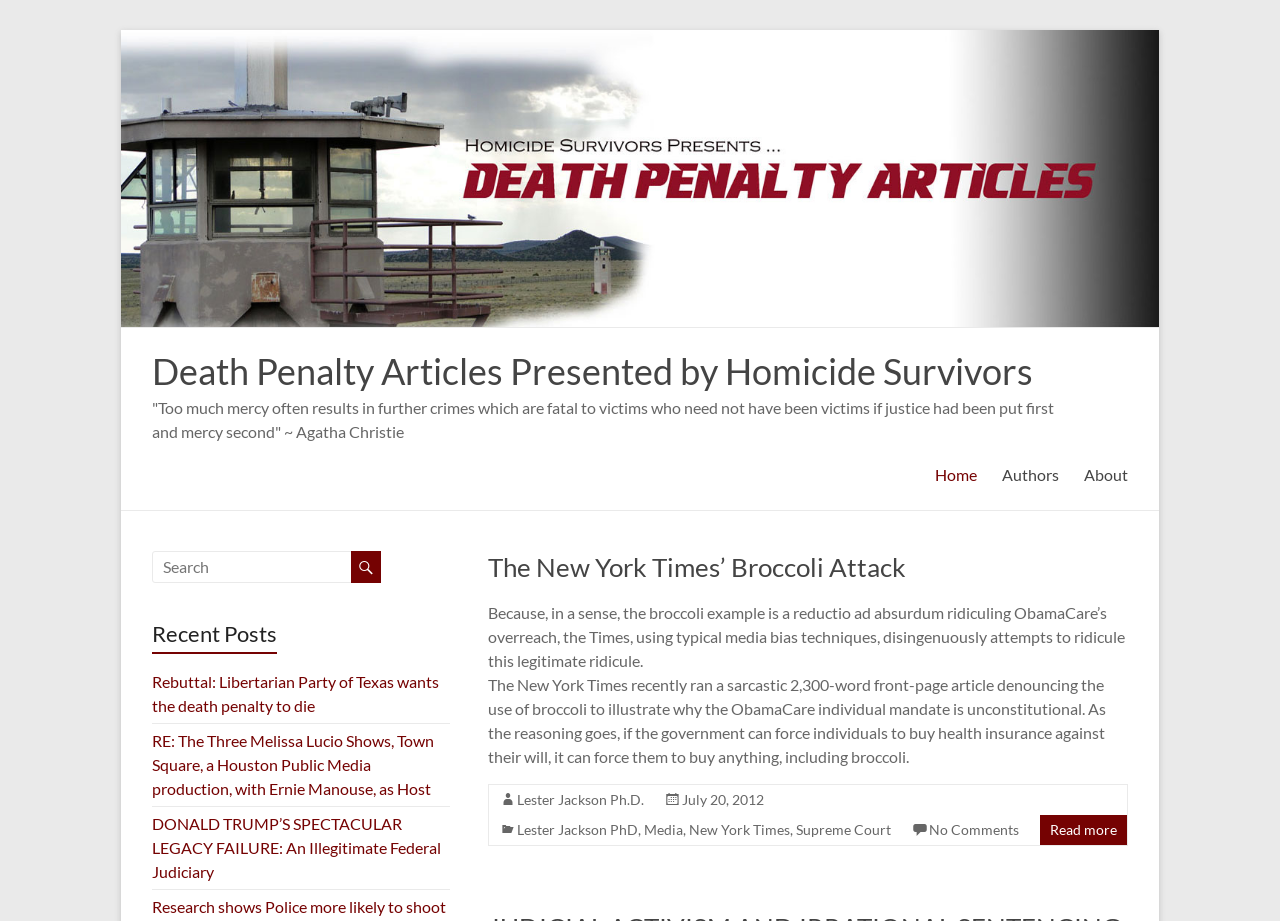Identify the bounding box coordinates of the region that should be clicked to execute the following instruction: "Read more about the article".

[0.82, 0.891, 0.873, 0.909]